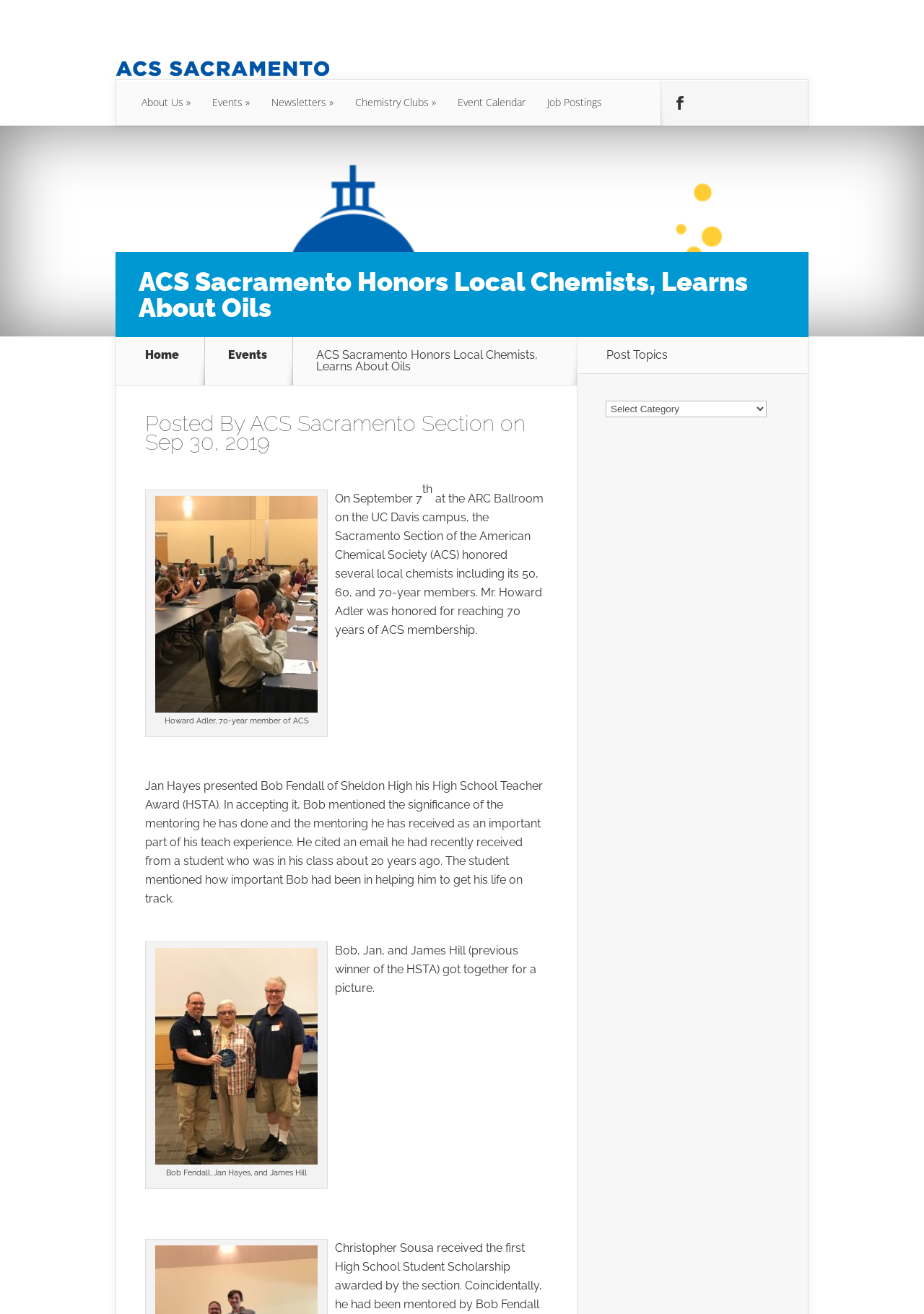Please mark the clickable region by giving the bounding box coordinates needed to complete this instruction: "Follow us on Facebook".

[0.716, 0.061, 0.755, 0.096]